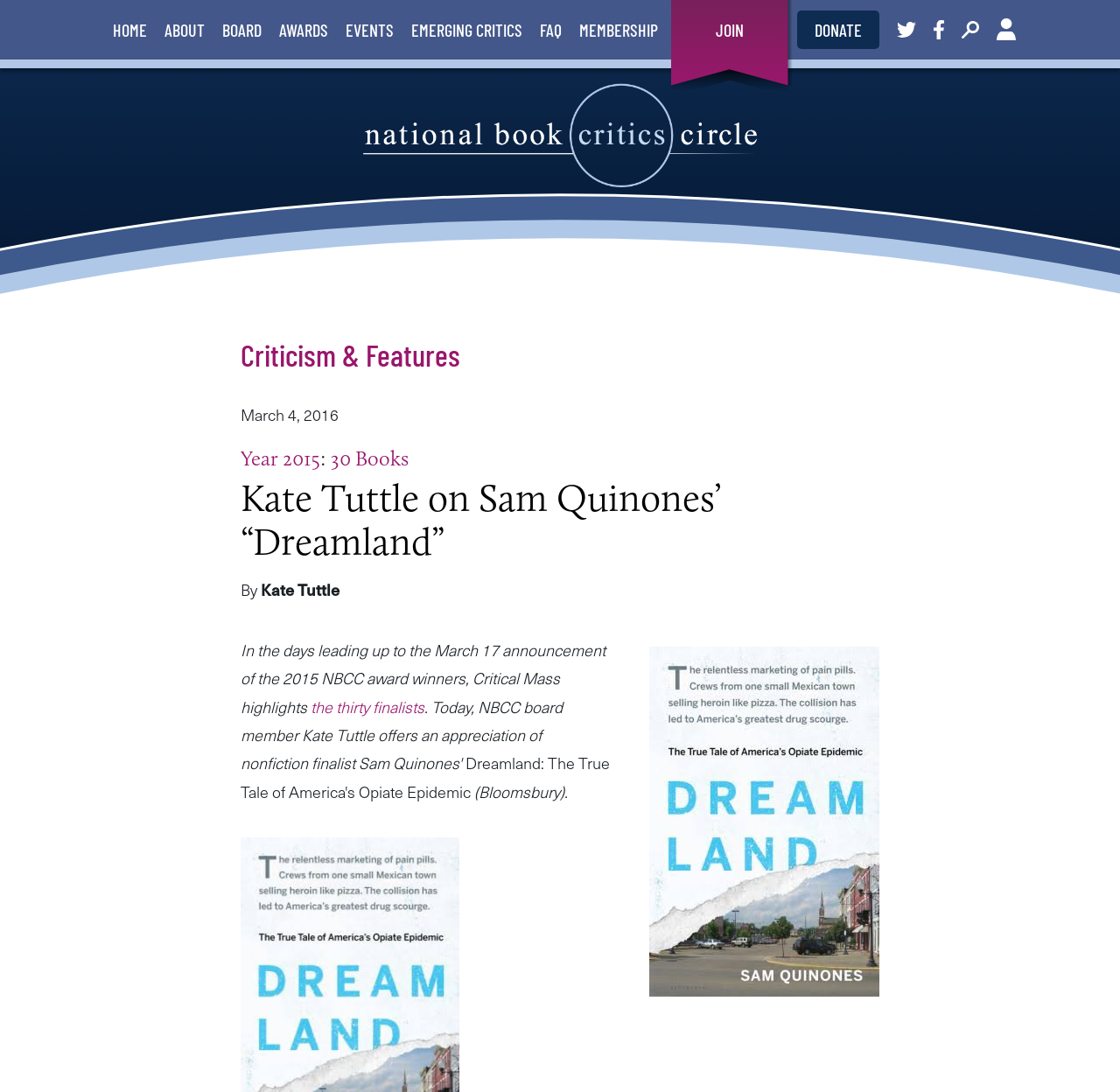Please find and report the primary heading text from the webpage.

Kate Tuttle on Sam Quinones’ “Dreamland”